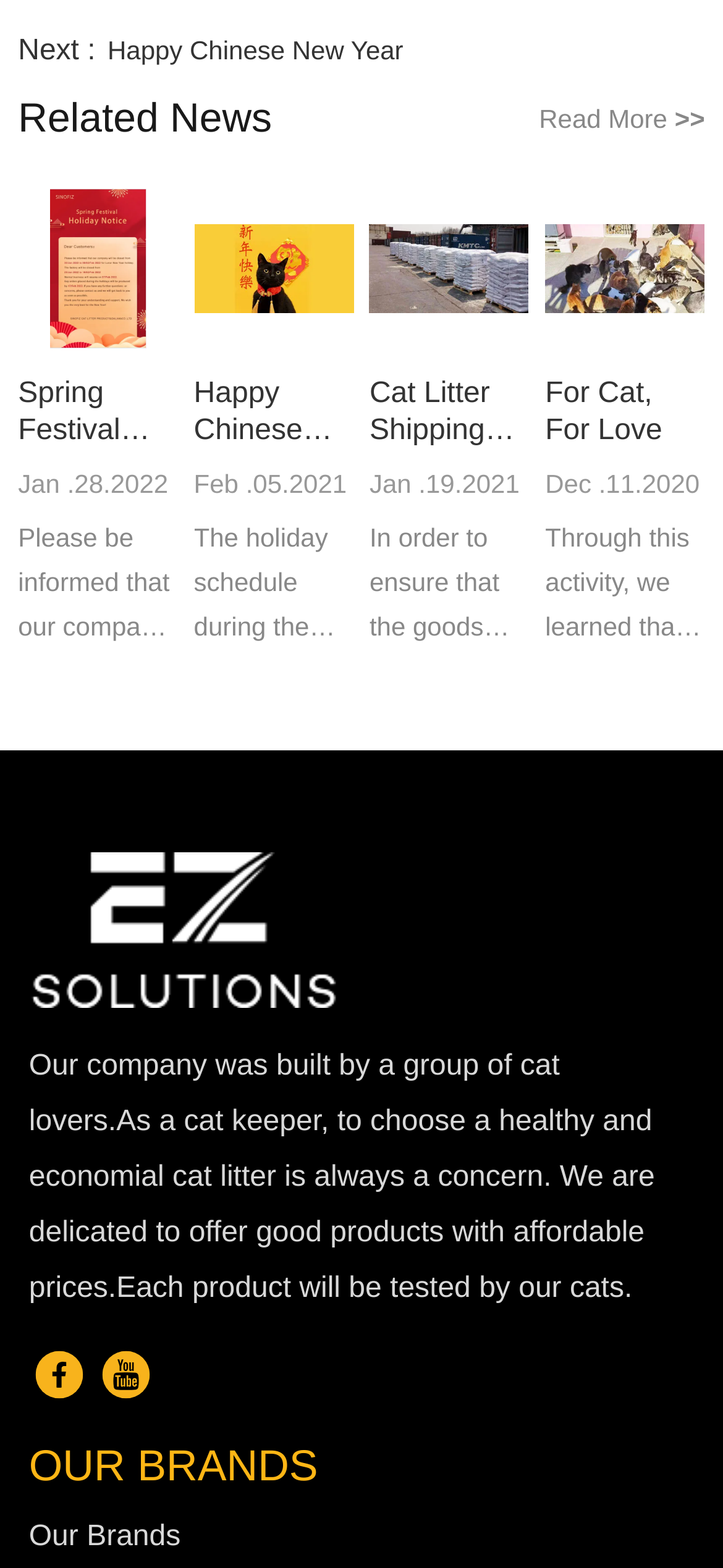Find the bounding box coordinates of the element's region that should be clicked in order to follow the given instruction: "Read more about 'Spring Festival Holiday Notice'". The coordinates should consist of four float numbers between 0 and 1, i.e., [left, top, right, bottom].

[0.025, 0.24, 0.246, 0.287]